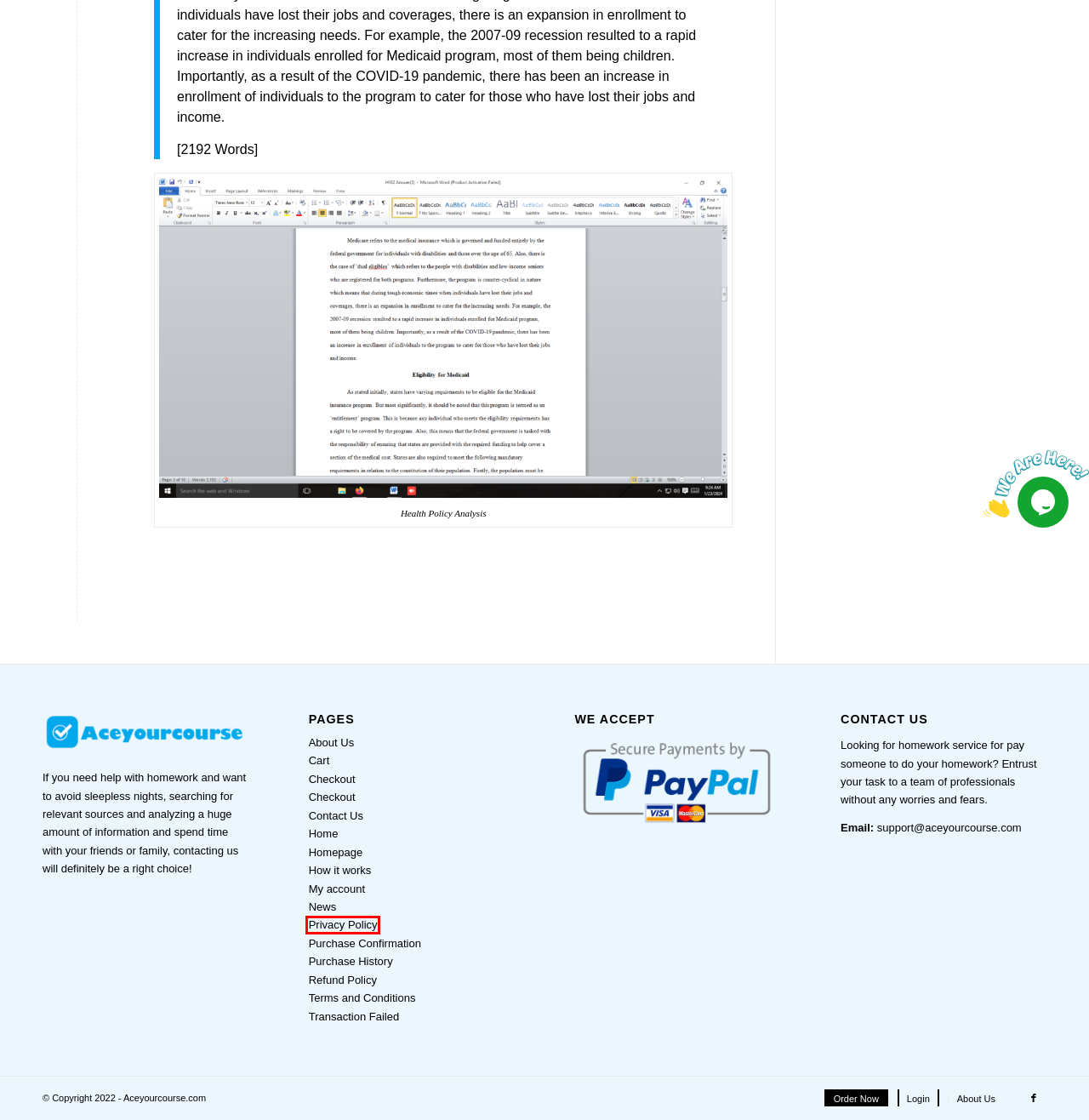Given a webpage screenshot with a red bounding box around a particular element, identify the best description of the new webpage that will appear after clicking on the element inside the red bounding box. Here are the candidates:
A. Privacy Policy - Ace Your Course
B. Checkout - Ace Your Course
C. My account - Ace Your Course
D. Homepage - Ace Your Course
E. News - Ace Your Course
F. Transaction Failed - Ace Your Course
G. Purchase History - Ace Your Course
H. How it works - Ace Your Course

A